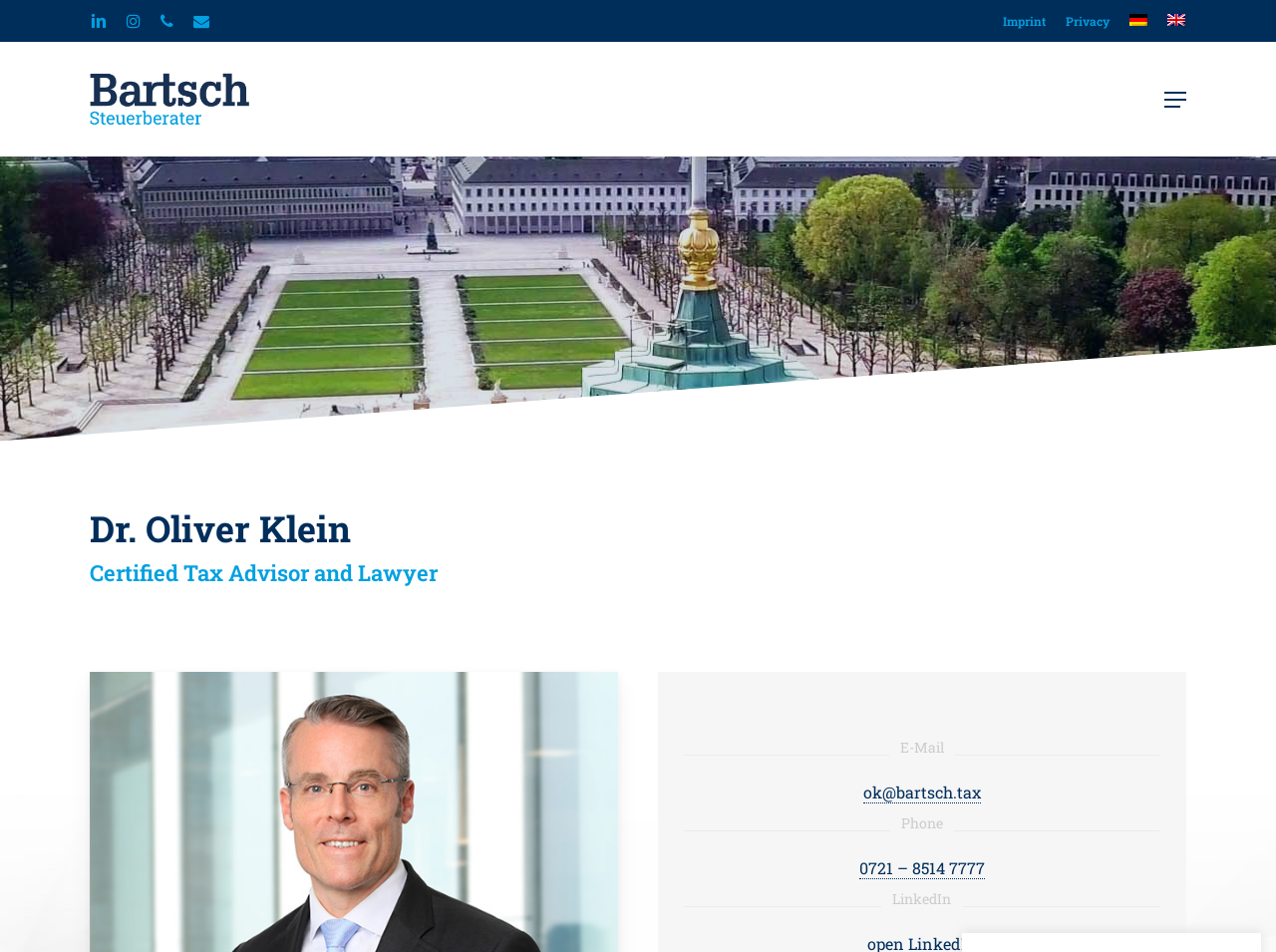Based on the element description: "alt="Bartsch.tax - Steuerberatungsgesellschaft mbH"", identify the bounding box coordinates for this UI element. The coordinates must be four float numbers between 0 and 1, listed as [left, top, right, bottom].

[0.07, 0.075, 0.199, 0.133]